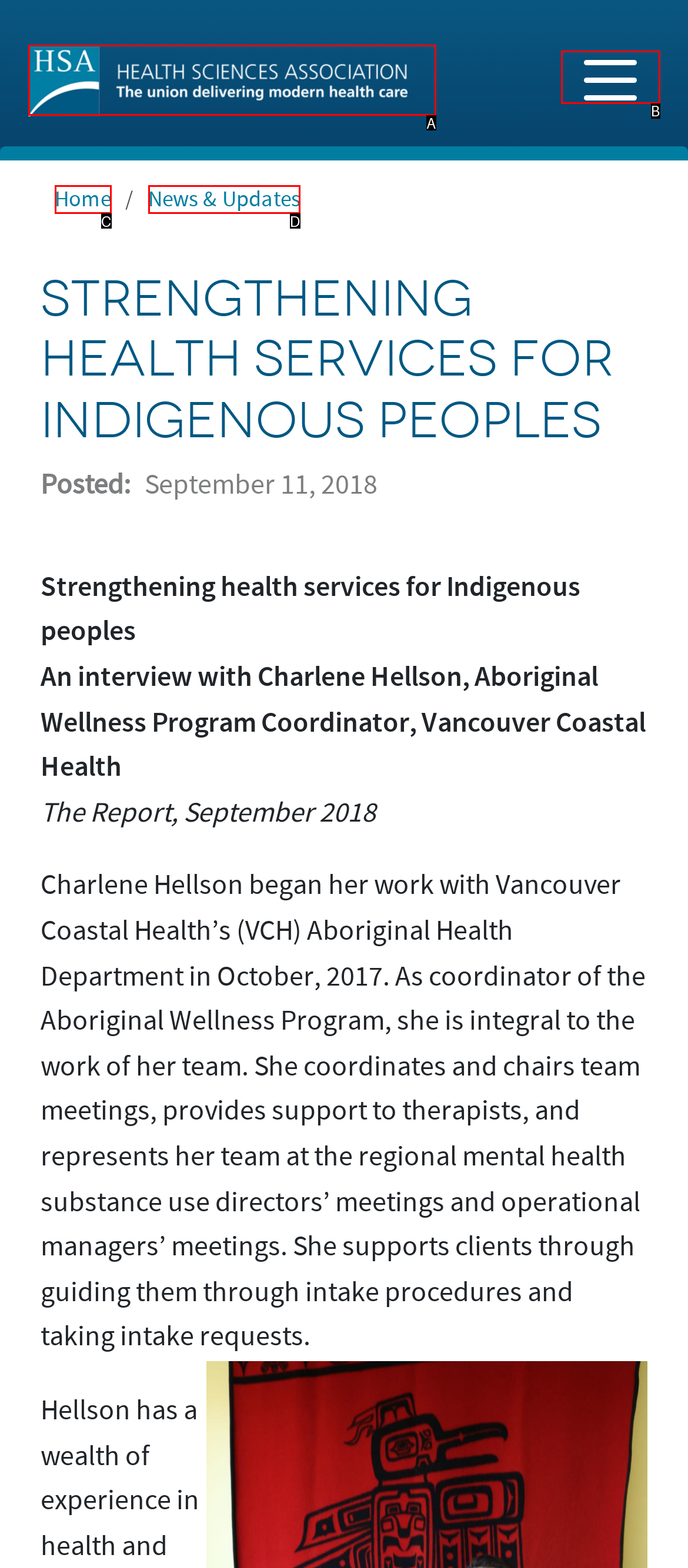Determine the HTML element that best aligns with the description: parent_node: Search for: value="Search"
Answer with the appropriate letter from the listed options.

None